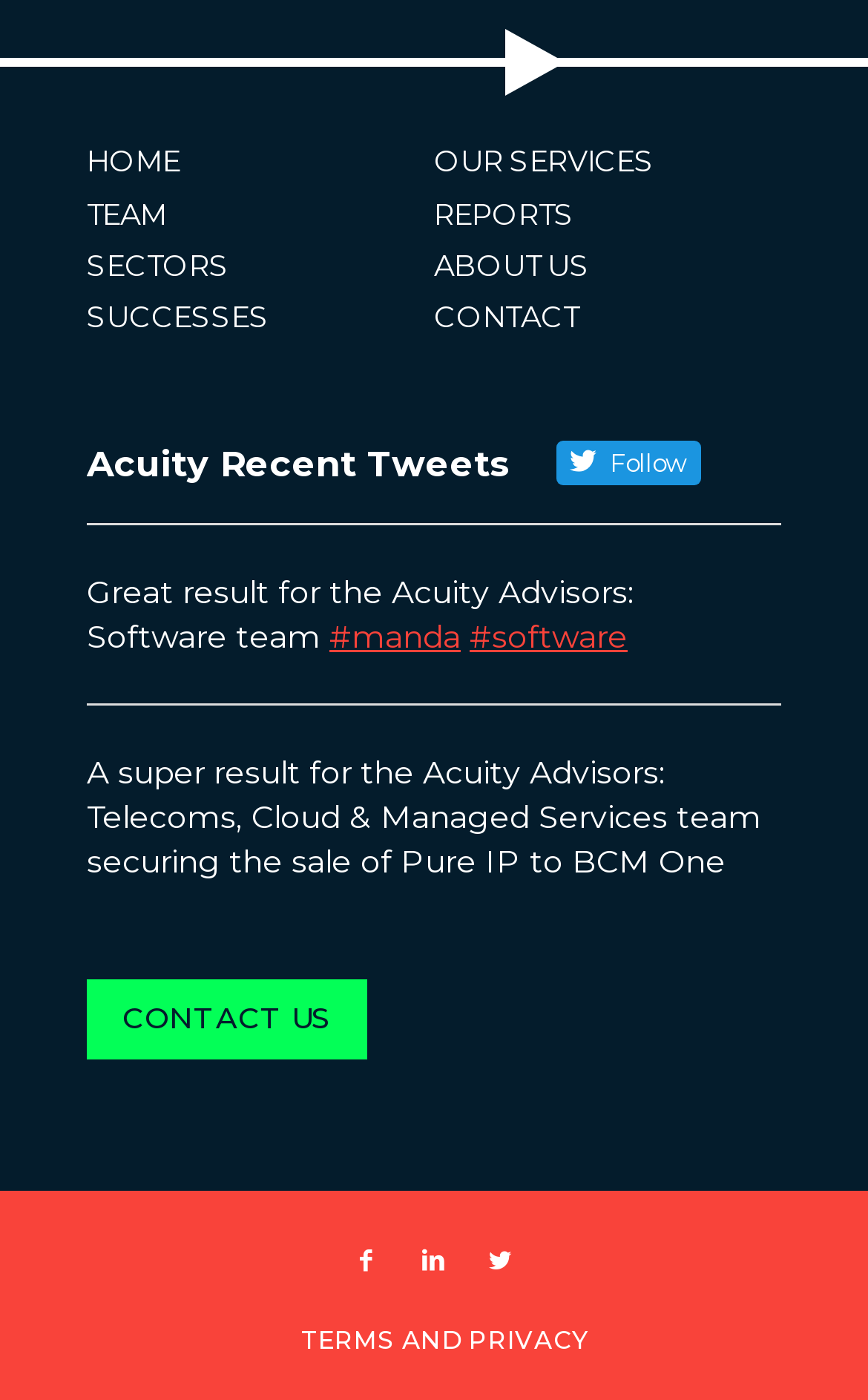Please analyze the image and give a detailed answer to the question:
How many social media links are there?

I counted the number of social media links at the bottom of the webpage, and there are three links to Facebook, LinkedIn, and Twitter.